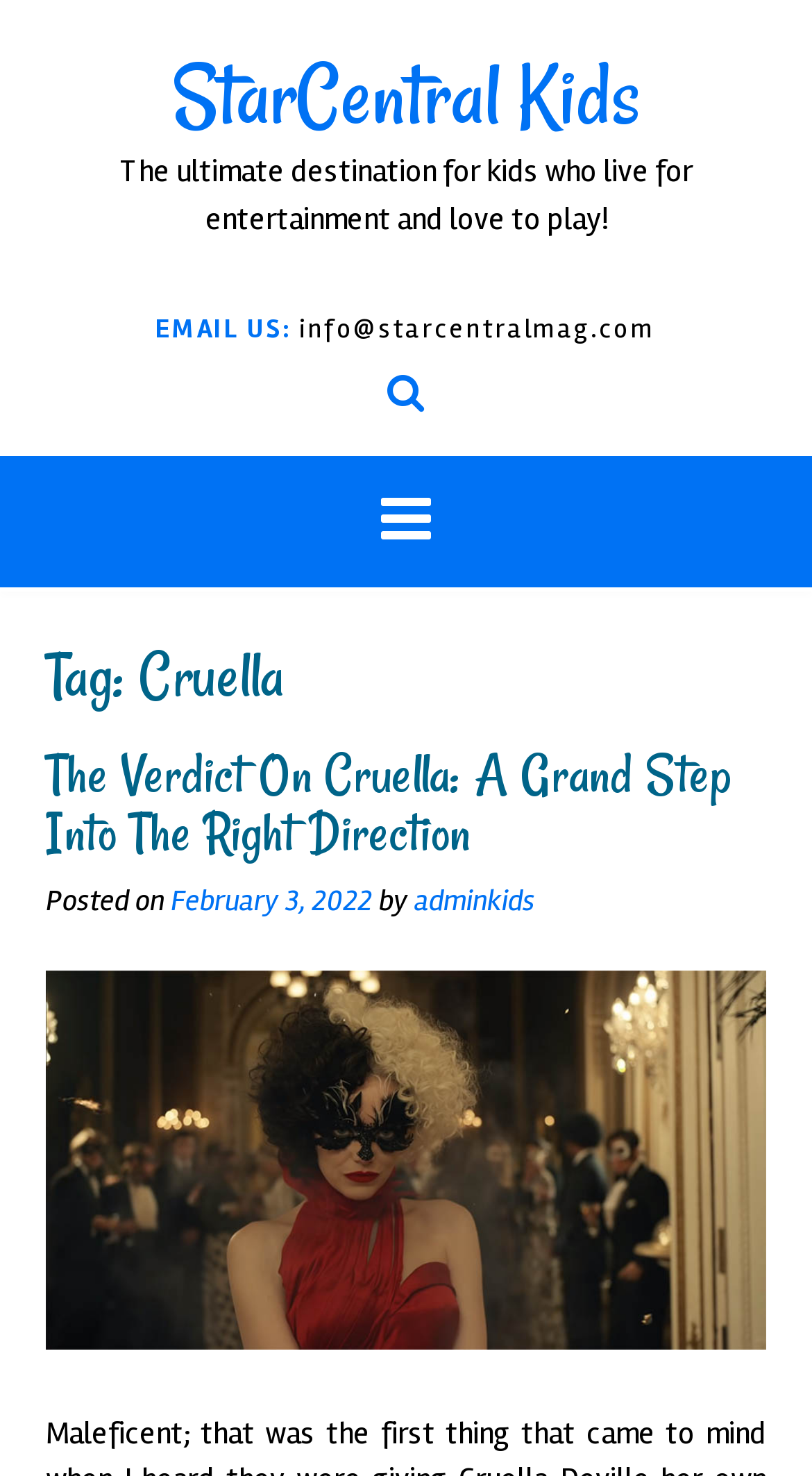Detail the various sections and features of the webpage.

The webpage is about the "Cruella Archives" on StarCentral Kids, a platform for kids who enjoy entertainment and playing. At the top, there is a link to the main website, "StarCentral Kids". Below it, a brief description of the platform is provided, stating that it is the ultimate destination for kids who live for entertainment and love to play.

On the left side, there is a section with contact information, including an "EMAIL US" label and an email address, "info@starcentralmag.com". Next to it, there is a small icon, represented by a Unicode character.

The main content of the webpage is divided into sections, each with a heading and a brief description. The first section has a heading "Tag: Cruella" and appears to be a category or tag page for the topic "Cruella". Below it, there is a sub-section with a heading "The Verdict On Cruella: A Grand Step Into The Right Direction", which is a specific article or post. This section includes a link to the full article, a "Posted on" label with a date "February 3, 2022", and an author name "adminkids".